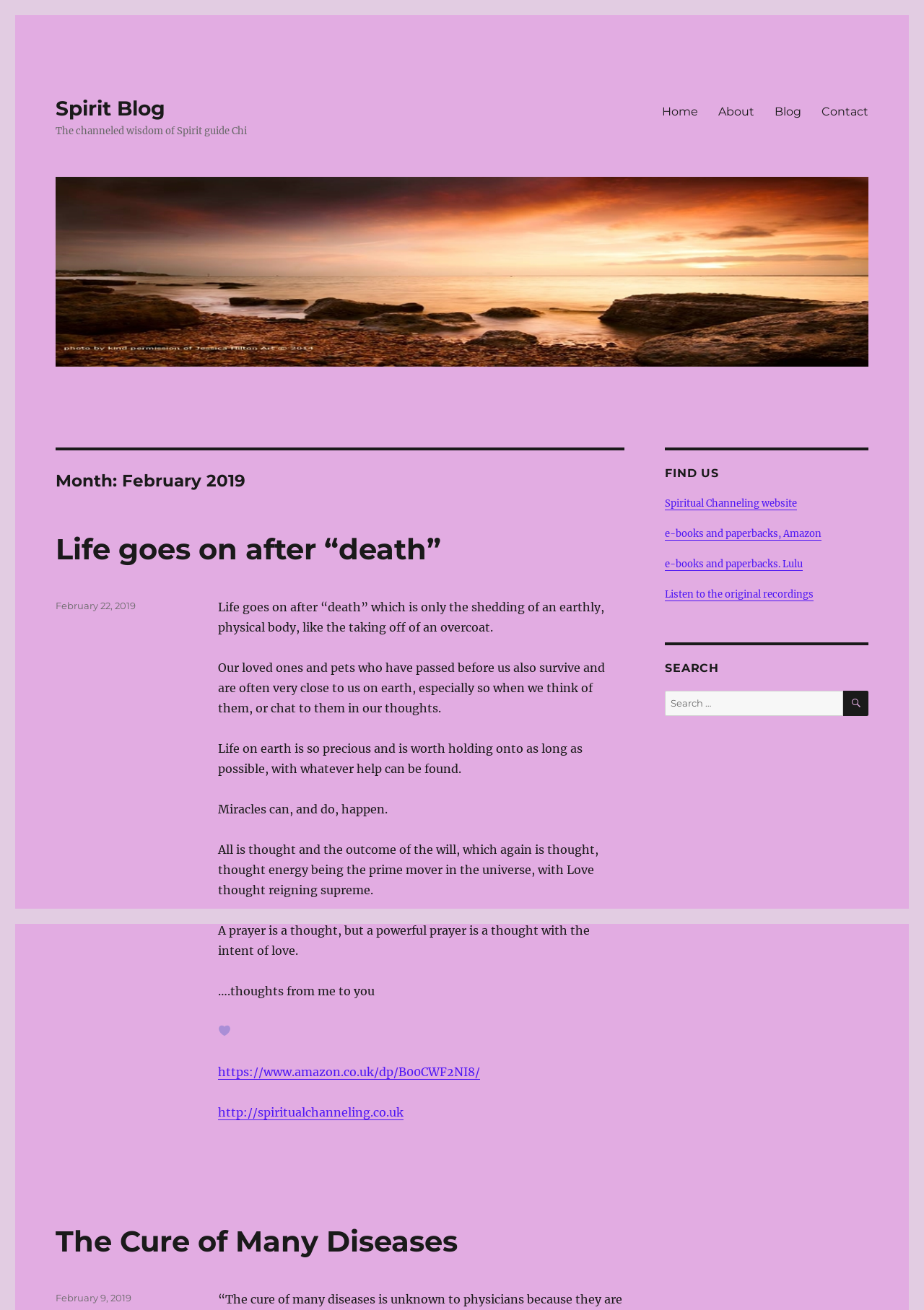Locate the bounding box coordinates of the UI element described by: "Spiritual Channeling website". The bounding box coordinates should consist of four float numbers between 0 and 1, i.e., [left, top, right, bottom].

[0.72, 0.379, 0.863, 0.389]